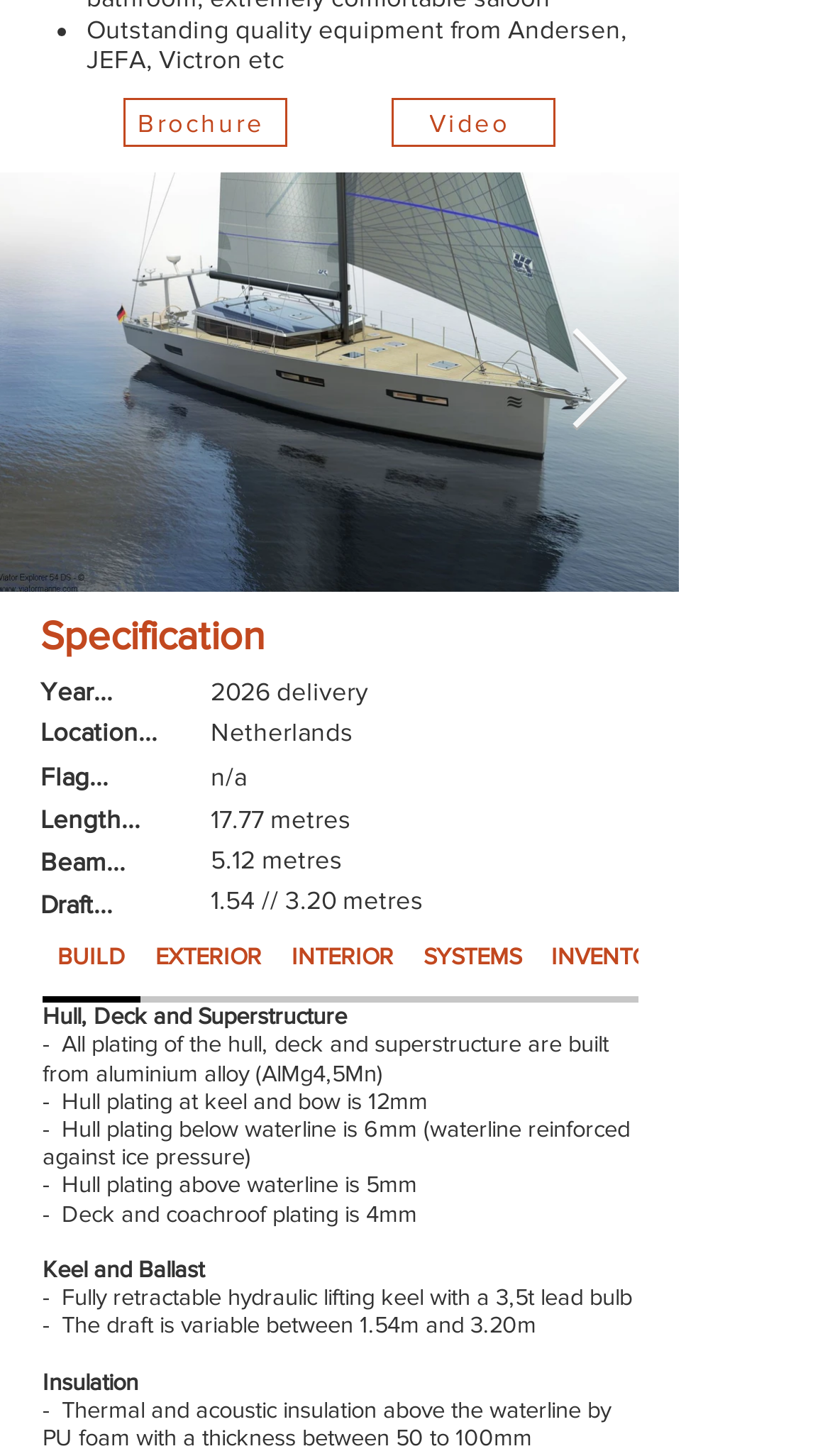Answer with a single word or phrase: 
What is the length of the item?

17.77 metres